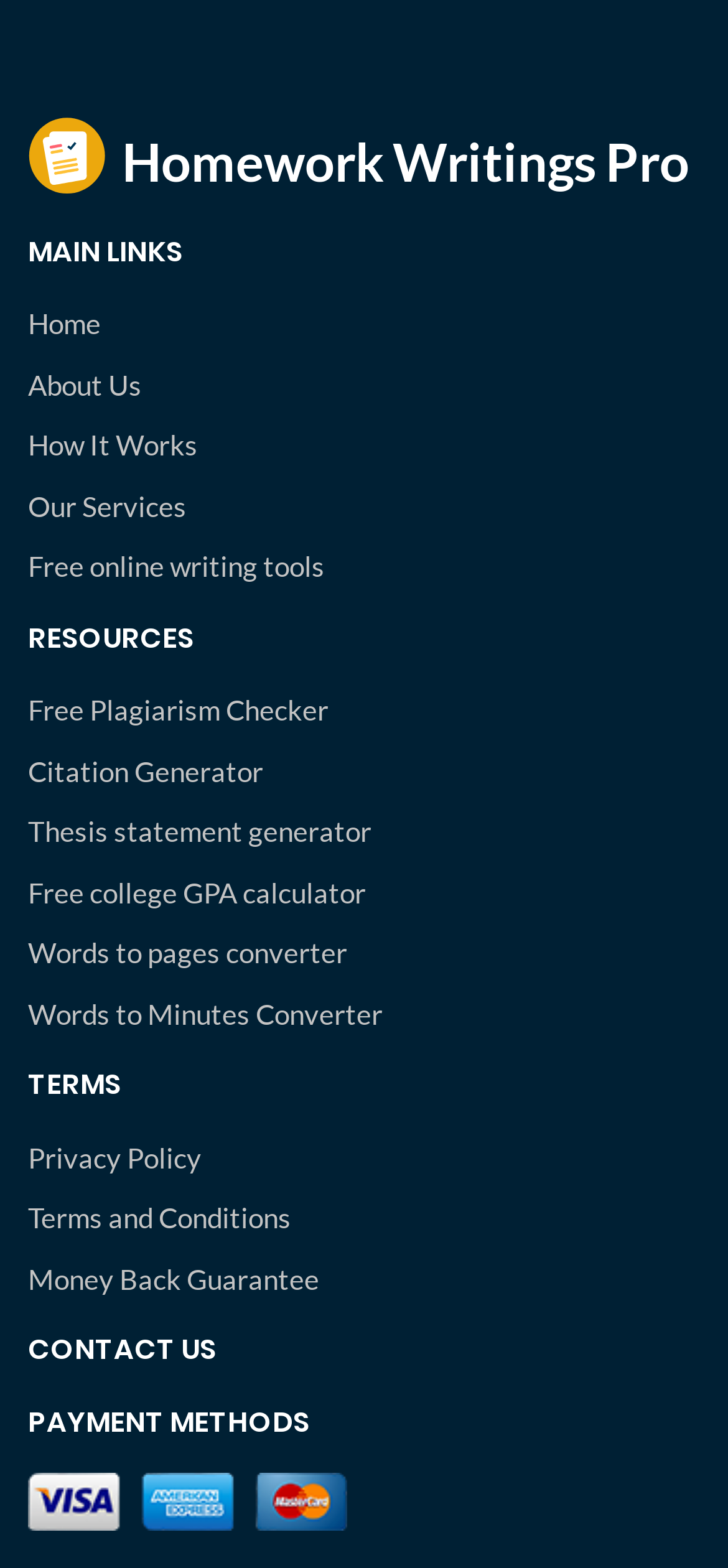Pinpoint the bounding box coordinates of the clickable area needed to execute the instruction: "view terms and conditions". The coordinates should be specified as four float numbers between 0 and 1, i.e., [left, top, right, bottom].

[0.038, 0.763, 0.962, 0.79]